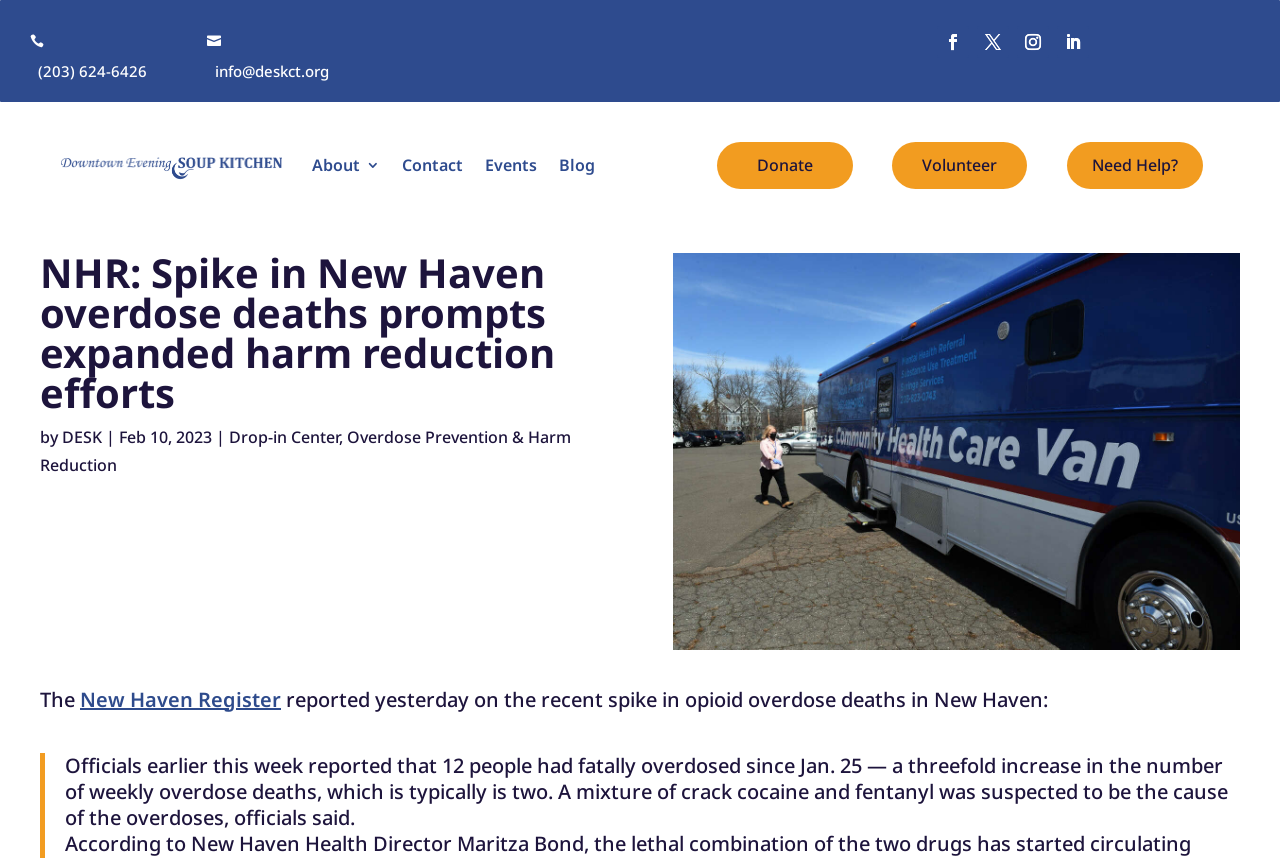What is the phone number of Downtown Evening Soup Kitchen?
Please interpret the details in the image and answer the question thoroughly.

I found the phone number by looking at the heading element with the text '(203) 624-6426' which is located at the top of the webpage.